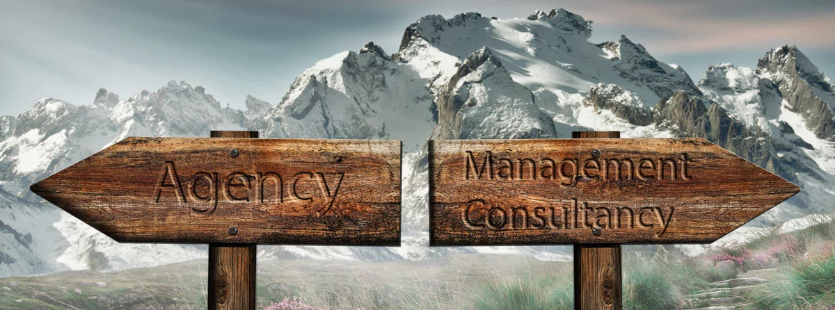What is the setting evoking?
Using the information from the image, answer the question thoroughly.

The setting evokes a sense of exploration and decision-making at a crossroads, emphasizing the themes of change and direction in today's evolving business environment.